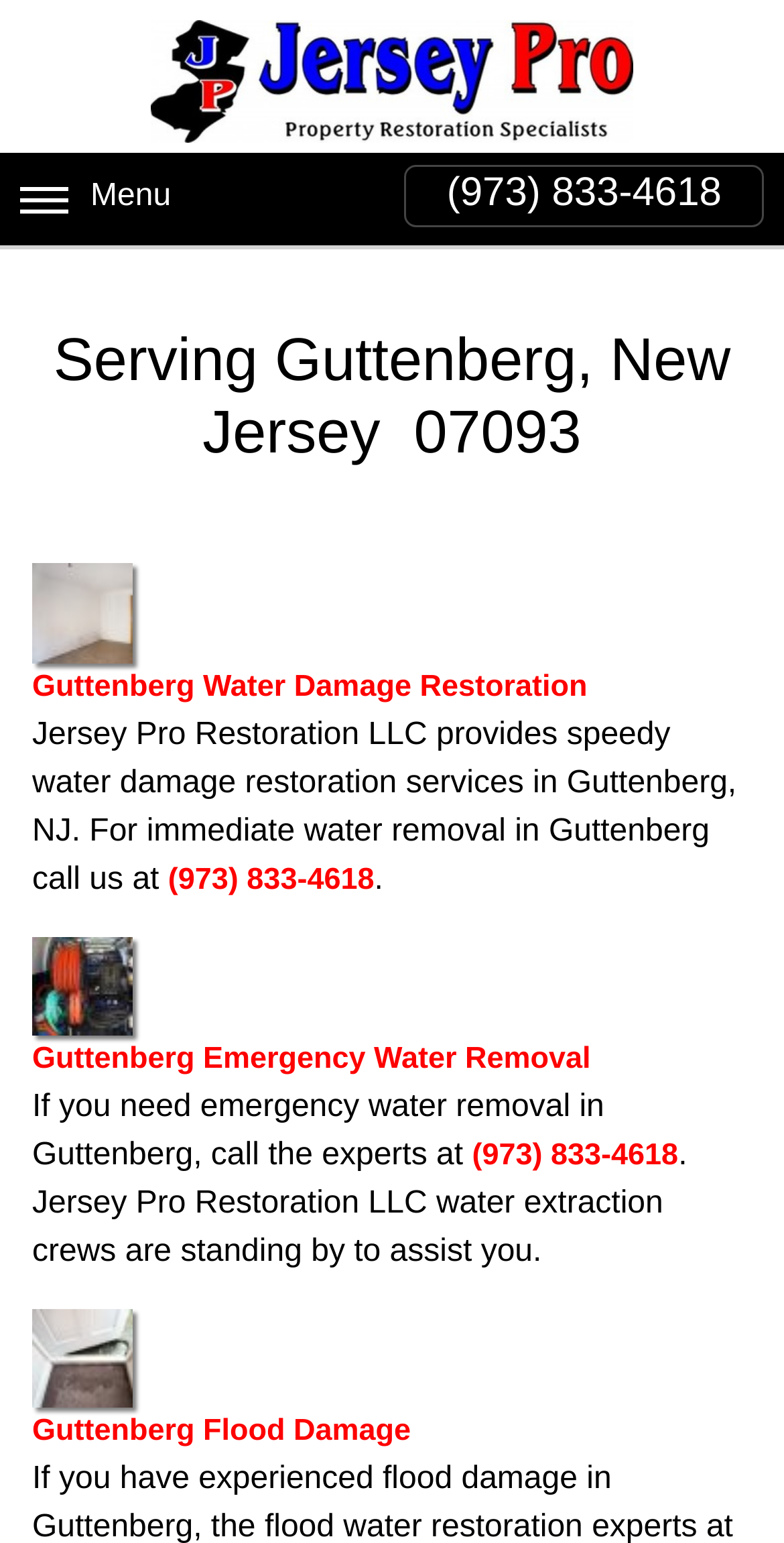How many types of water damage services are mentioned on the webpage?
Based on the screenshot, respond with a single word or phrase.

3